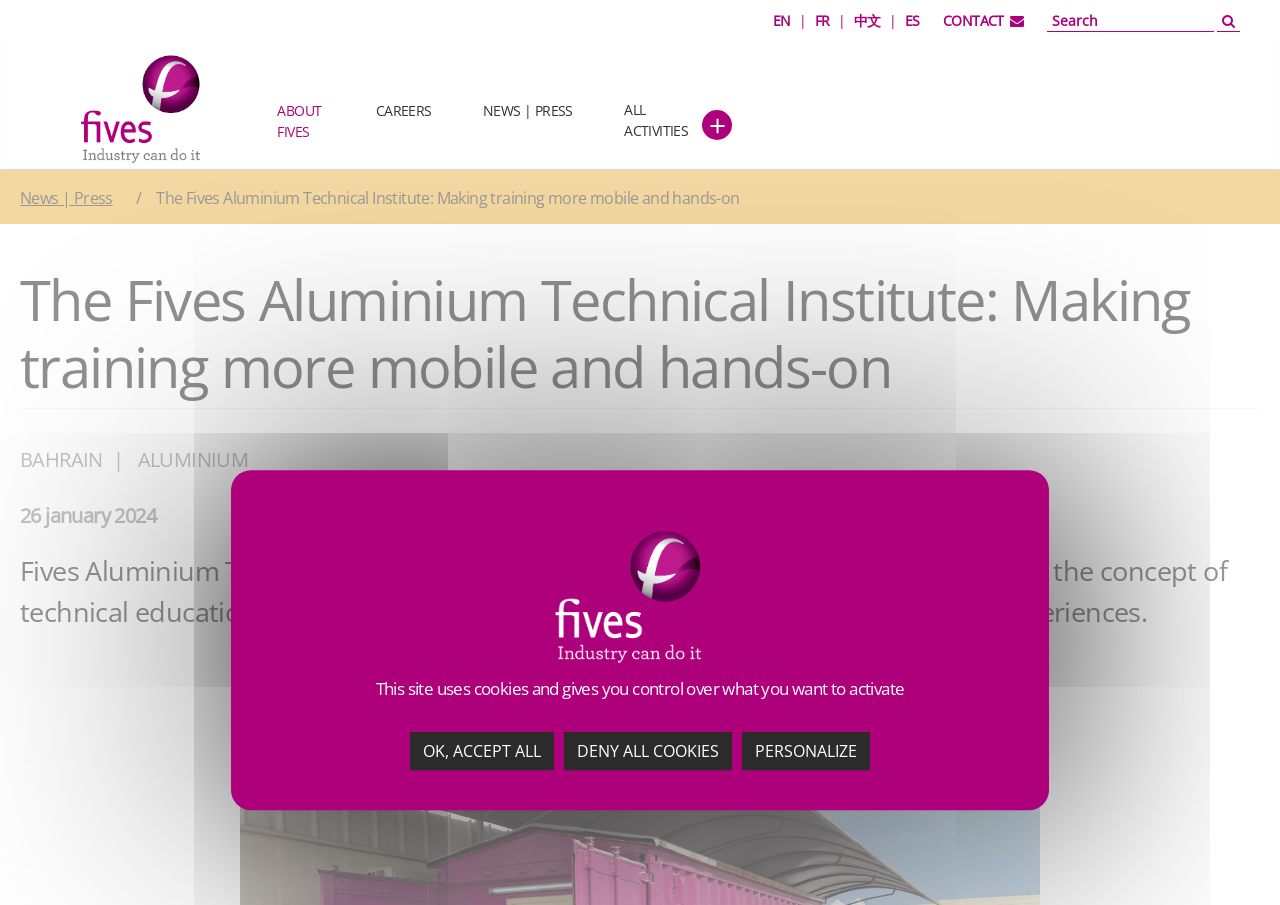What is the logo at the top left corner?
Answer briefly with a single word or phrase based on the image.

Fives-12lts logo